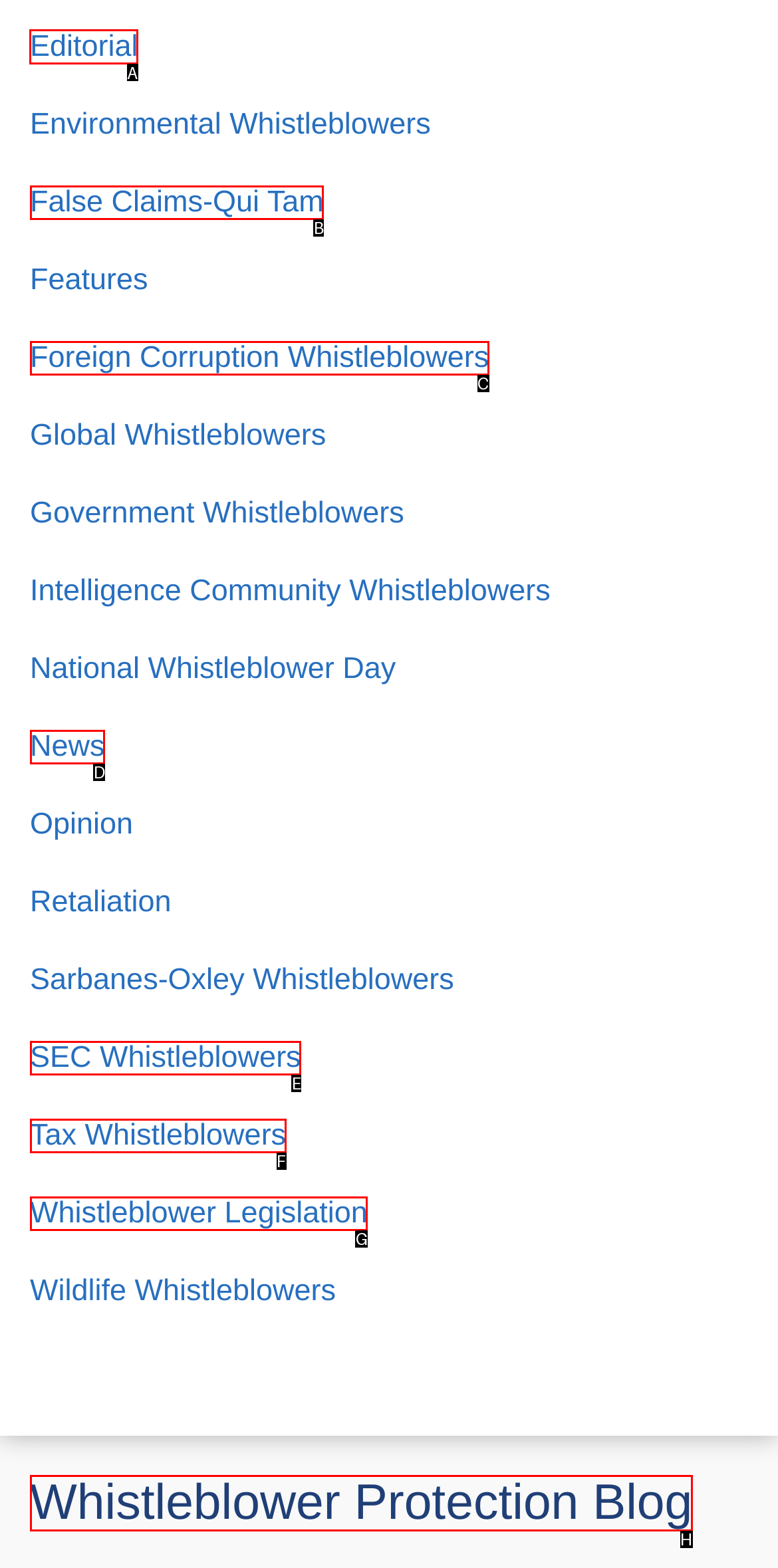Identify the HTML element to click to execute this task: Click on the 'Editorial' link Respond with the letter corresponding to the proper option.

A